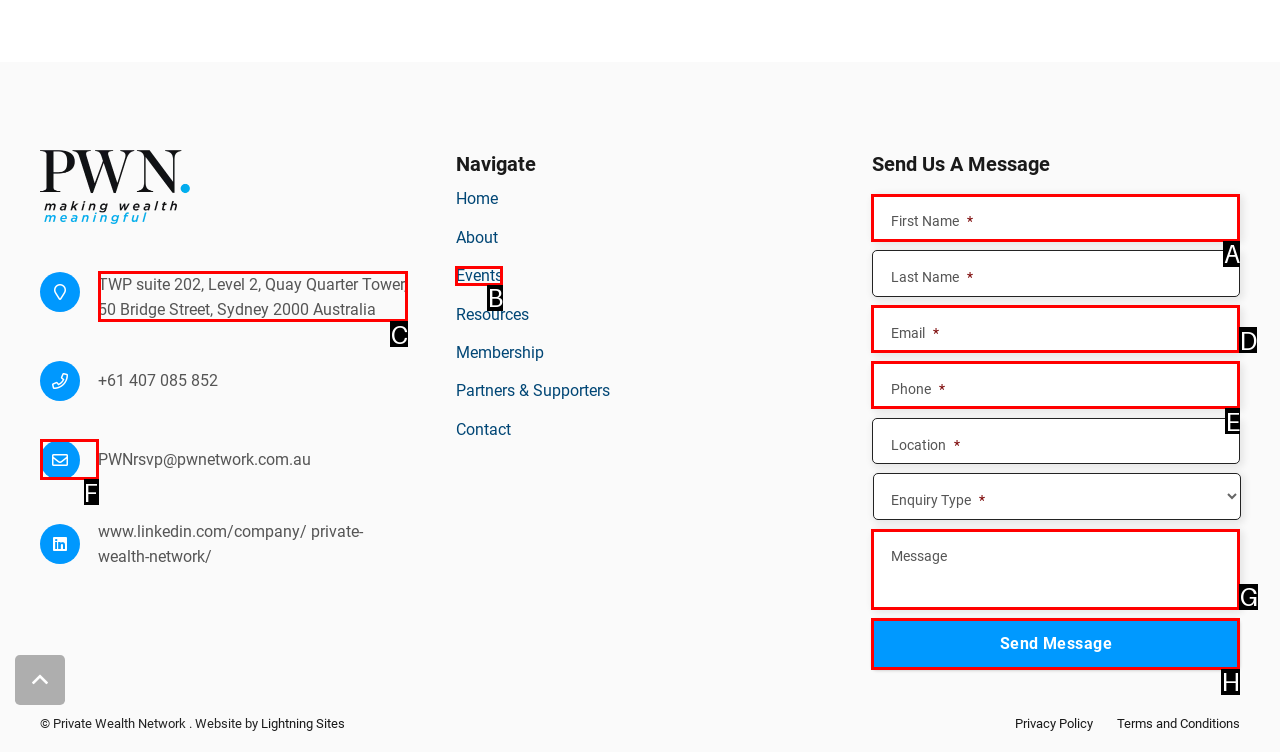Using the description: name="input_1"
Identify the letter of the corresponding UI element from the choices available.

A